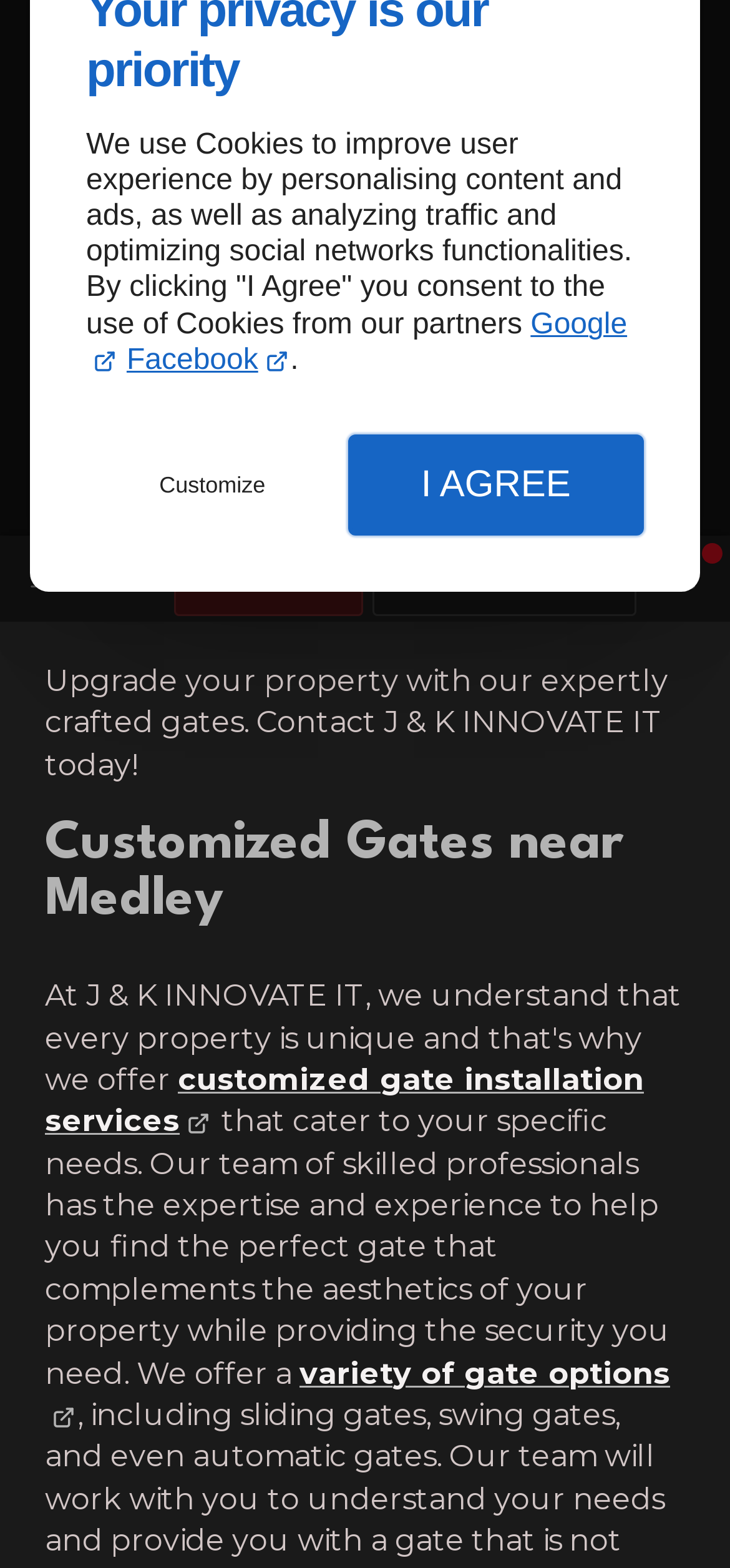Find the UI element described as: "Request A Quote" and predict its bounding box coordinates. Ensure the coordinates are four float numbers between 0 and 1, [left, top, right, bottom].

None